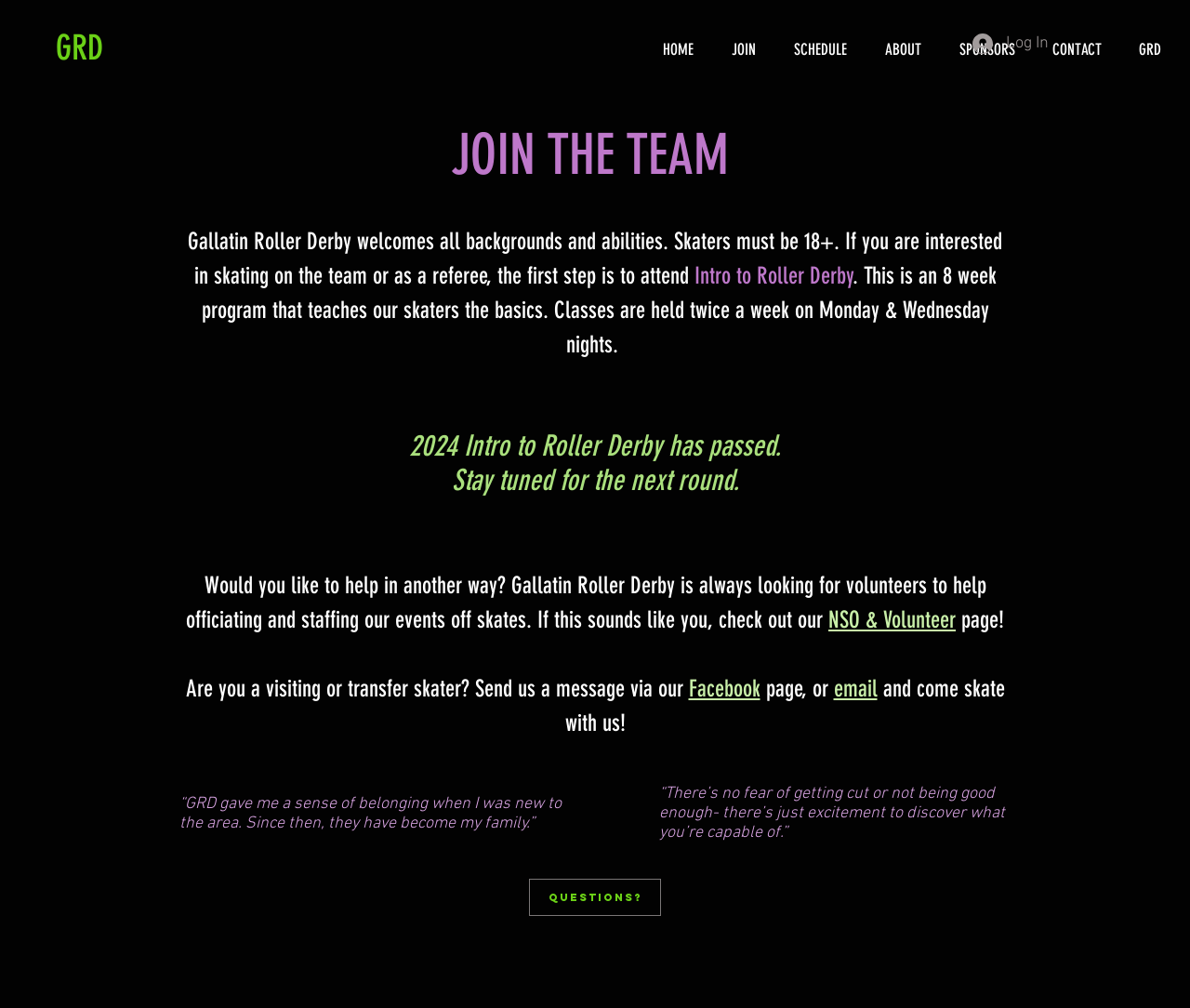Determine the bounding box for the described HTML element: "NSO & Volunteer". Ensure the coordinates are four float numbers between 0 and 1 in the format [left, top, right, bottom].

[0.696, 0.596, 0.803, 0.63]